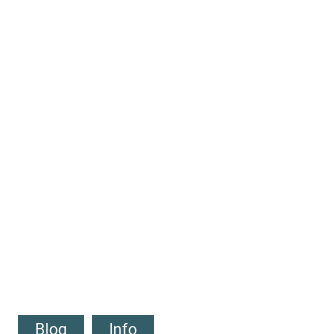Provide a single word or phrase to answer the given question: 
What is the main topic of the article?

The Southern District of New York